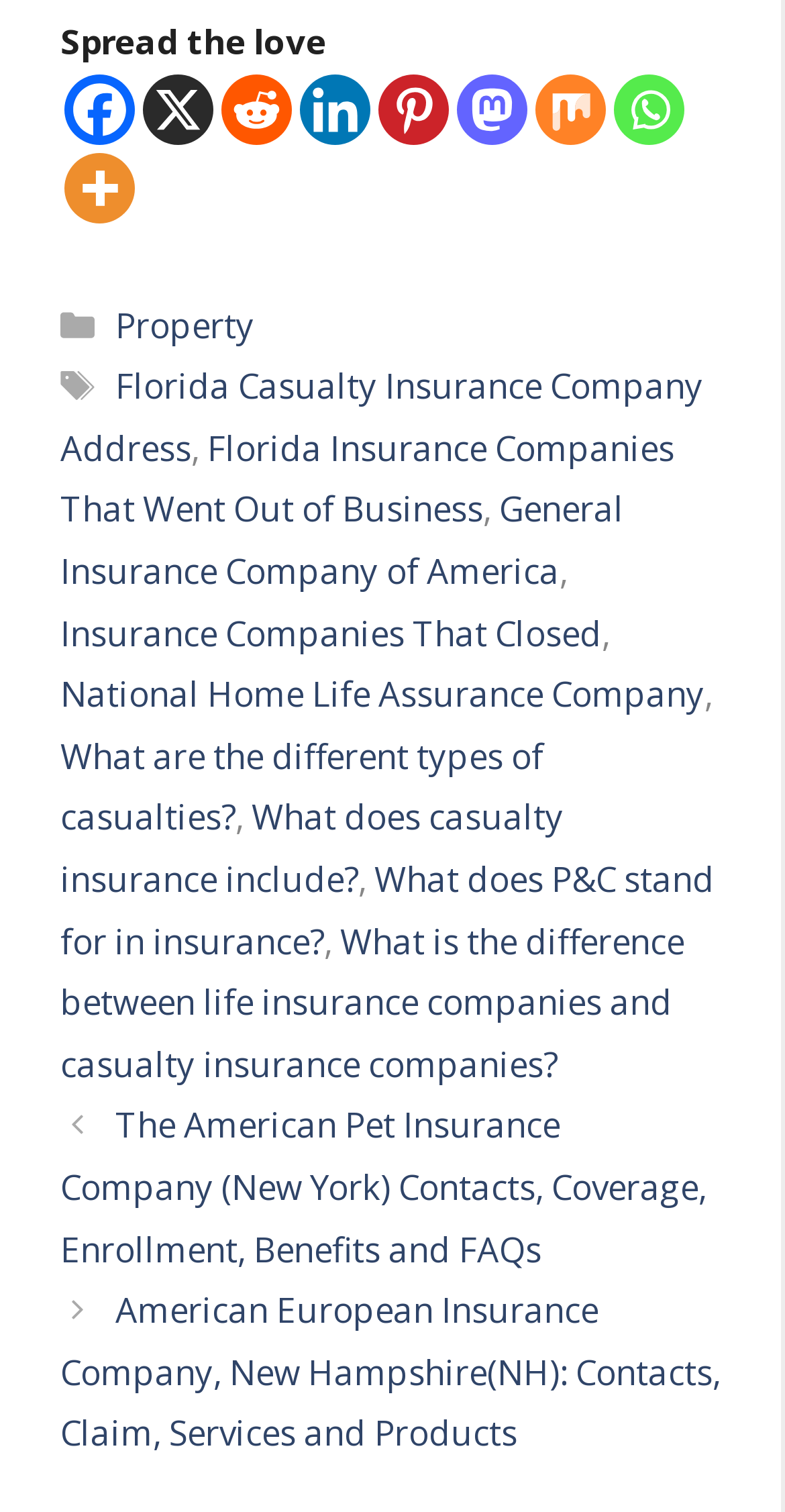Find the bounding box coordinates of the UI element according to this description: "parent_node: Enter keyword(s): value="Search resources"".

None